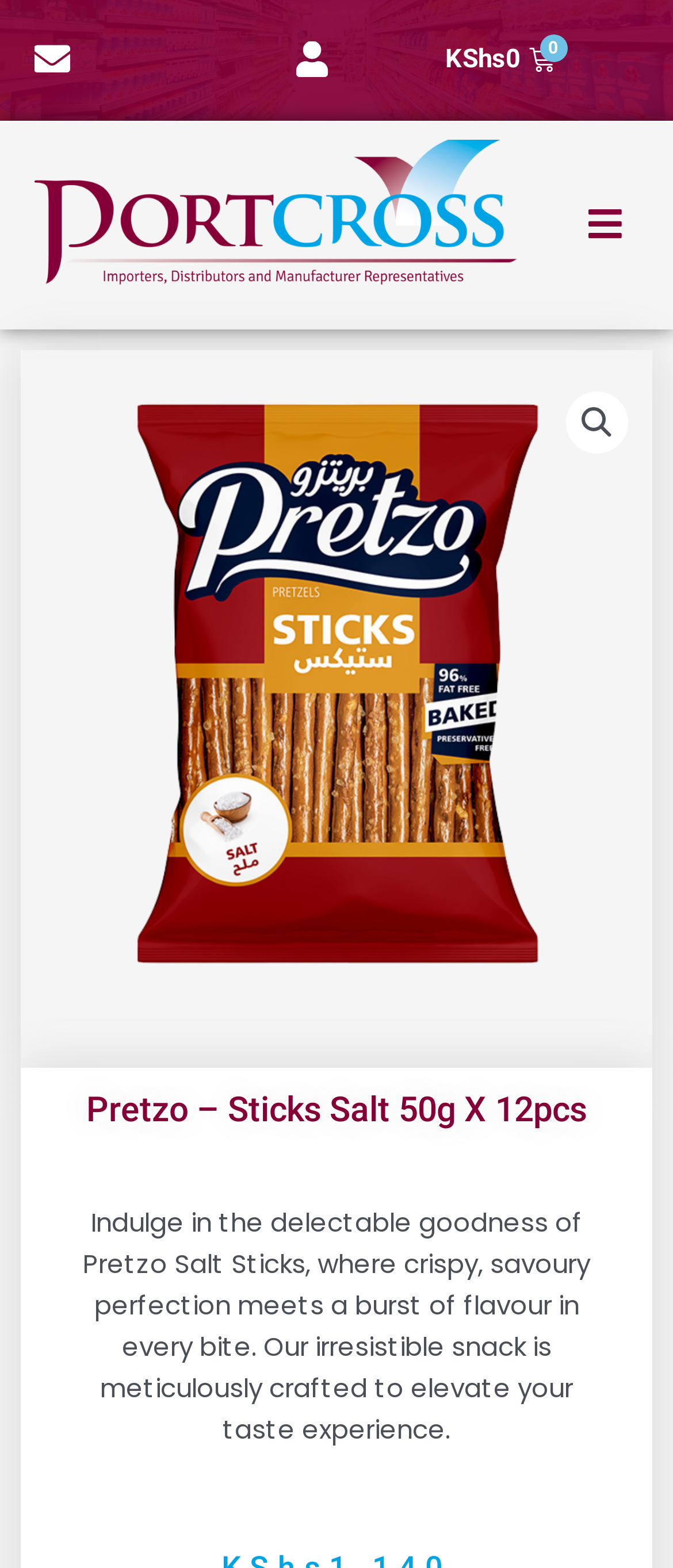Refer to the image and provide an in-depth answer to the question:
How many pieces are in the product?

I found the number of pieces by looking at the heading element which says 'Pretzo – Sticks Salt 50g X 12pcs'. The number of pieces is 12.